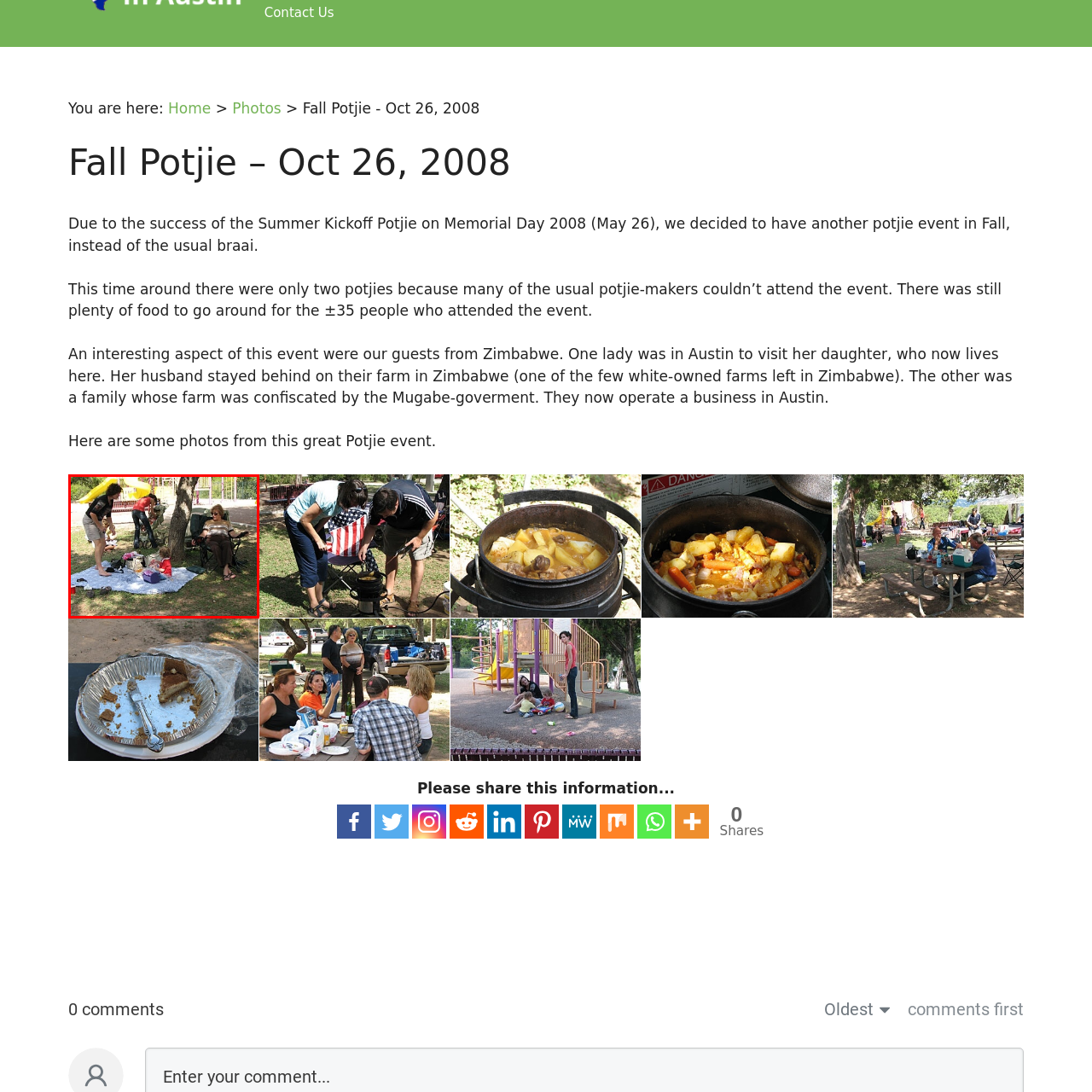What type of equipment is visible in the background?
Inspect the image area outlined by the red bounding box and deliver a detailed response to the question, based on the elements you observe.

The caption describes the backdrop as showcasing 'colorful playground equipment', which implies that the equipment visible in the background is meant for children to play on.